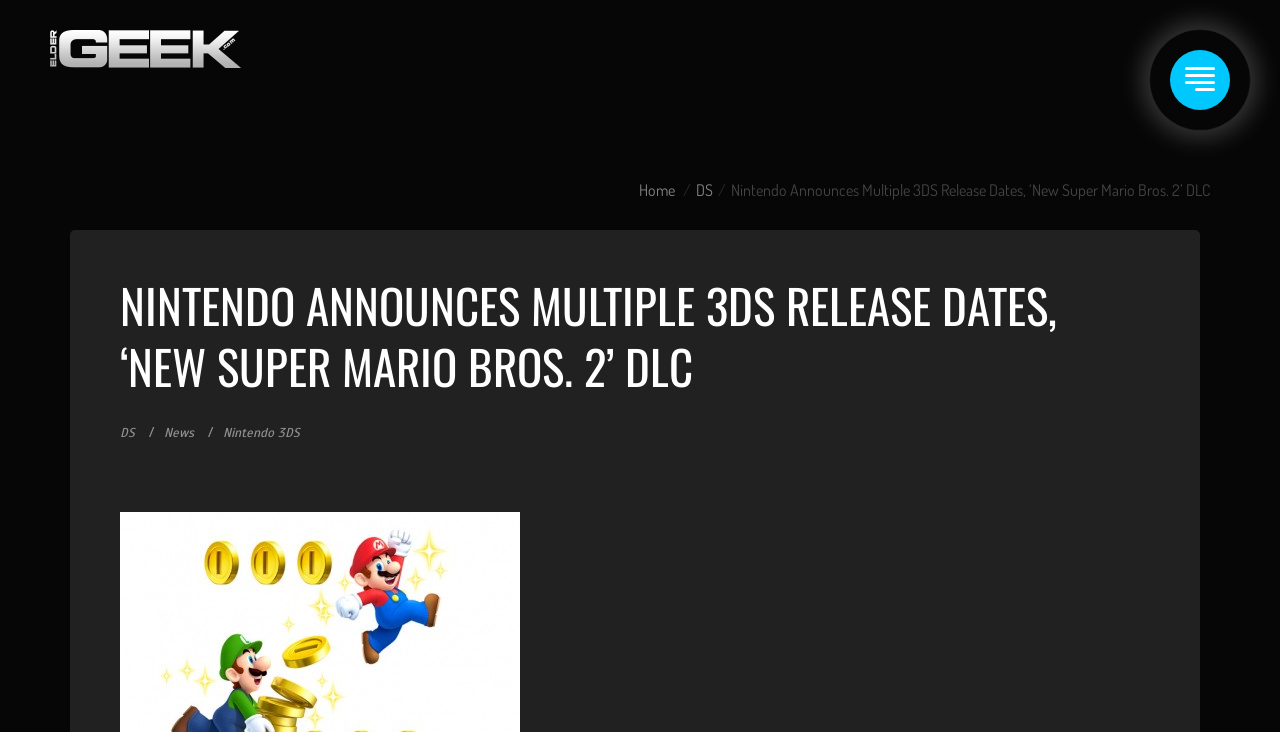What is the name of the website?
Provide a detailed and extensive answer to the question.

The name of the website can be found at the top left corner of the webpage, where the logo 'Elder-Geek.com' is located.